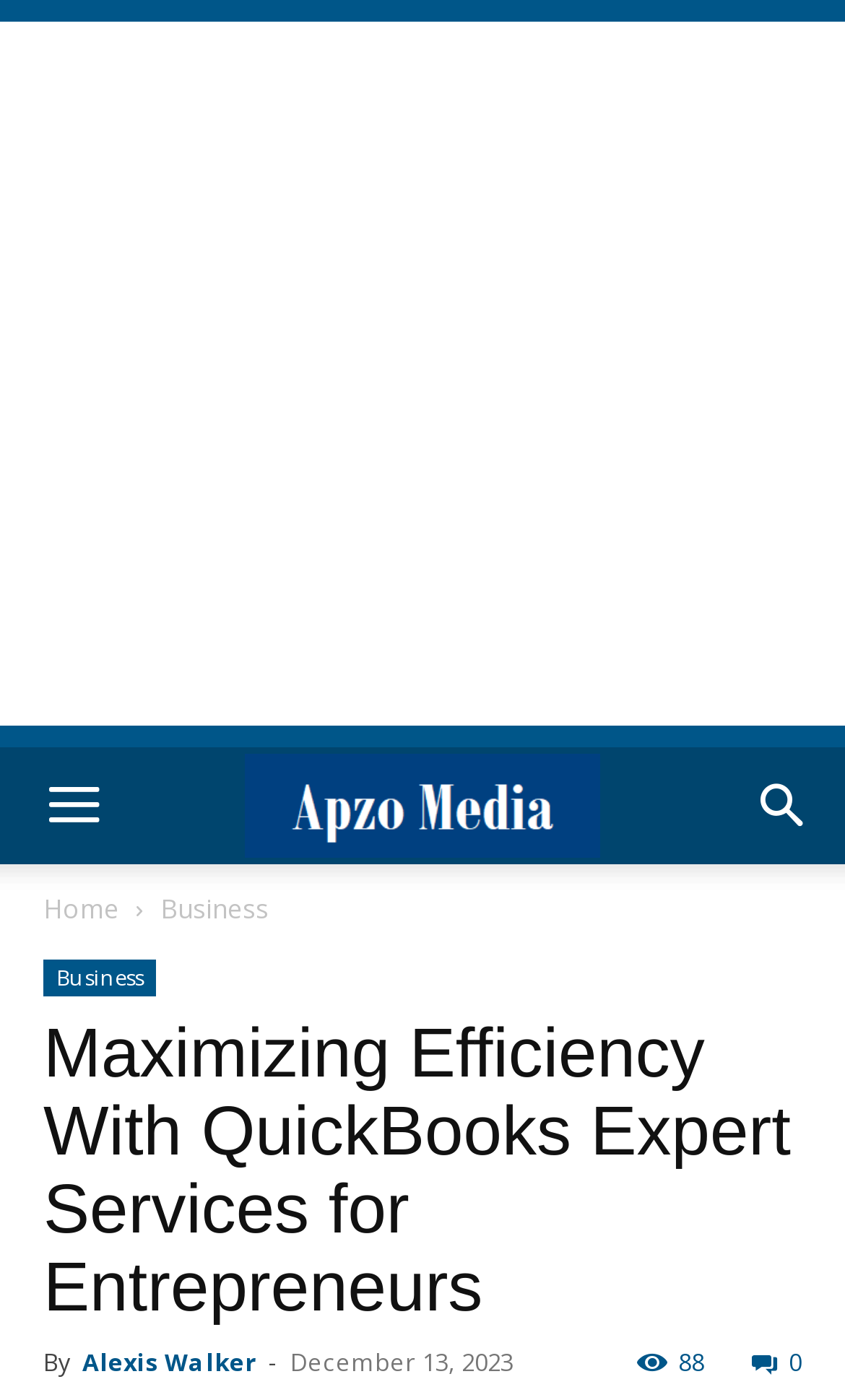How many comments are there on the article?
Use the information from the screenshot to give a comprehensive response to the question.

The number of comments on the article can be found by looking at the header section of the webpage, where it says '88' next to a comment icon, which indicates the number of comments.